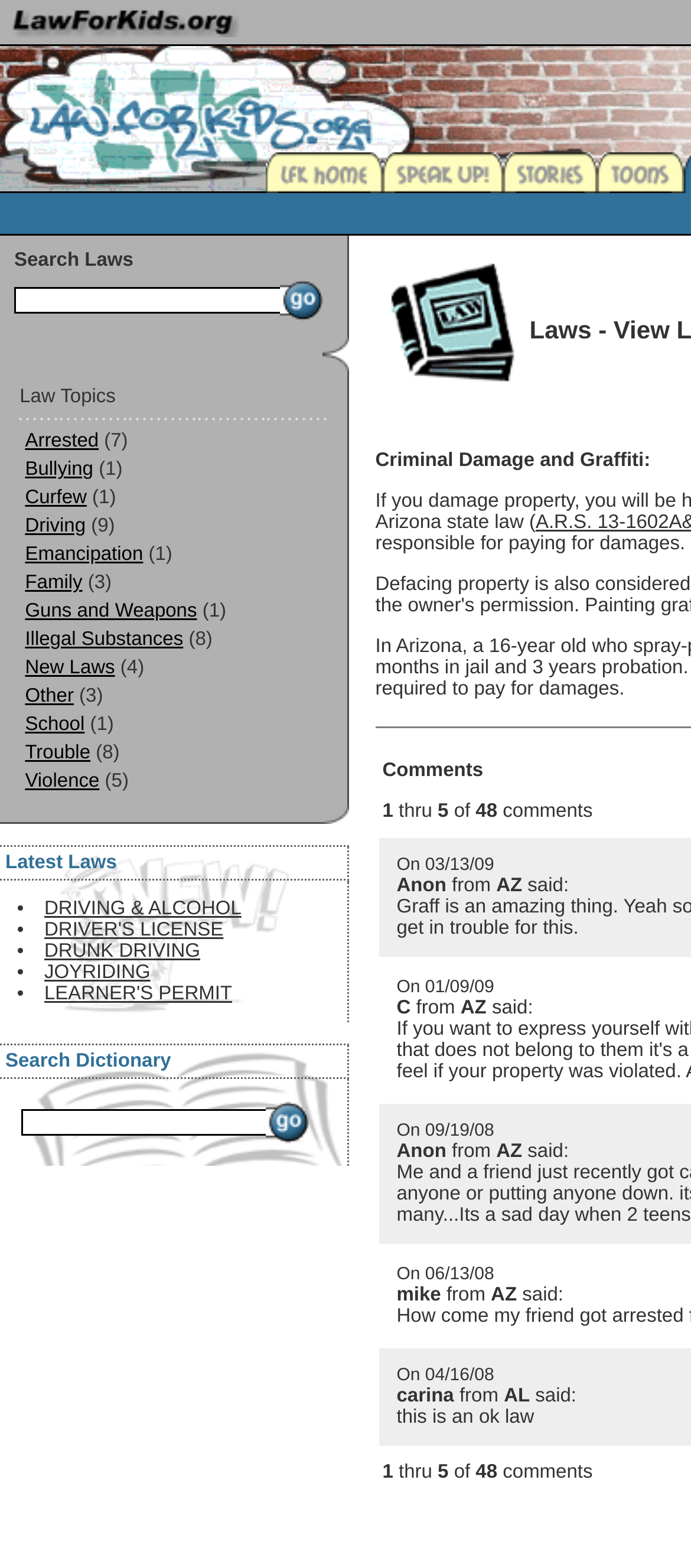Locate the bounding box coordinates of the region to be clicked to comply with the following instruction: "go to homepage". The coordinates must be four float numbers between 0 and 1, in the form [left, top, right, bottom].

None